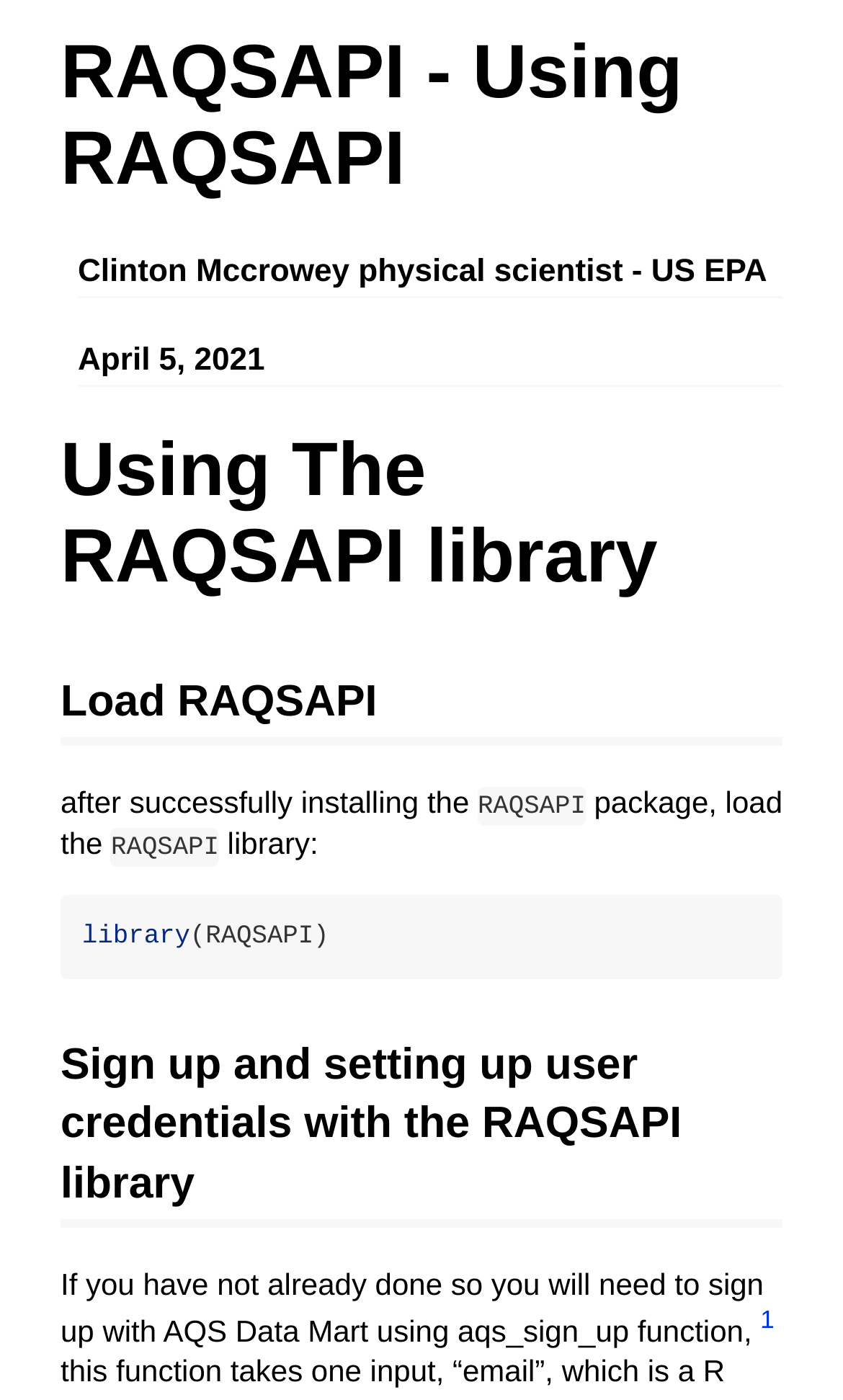Write a detailed summary of the webpage, including text, images, and layout.

The webpage is about using the RAQSAPI library, with a focus on its application and setup. At the top, there is a heading that displays the title "RAQSAPI - Using RAQSAPI", followed by a heading that mentions "Clinton Mccrowey physical scientist - US EPA" and a date "April 5, 2021". 

Below these headings, there are several sections that provide instructions and information on using the RAQSAPI library. The first section is titled "Using The RAQSAPI library", which is followed by a section on "Load RAQSAPI". 

In the "Load RAQSAPI" section, there are three lines of text that provide instructions on loading the library, with a code snippet that includes the text "(RAQSAPI)".

Further down, there is a section titled "Sign up and setting up user credentials with the RAQSAPI library", which provides information on signing up with AQS Data Mart using the "aqs_sign_up" function. This section also includes a link with a superscript "1".